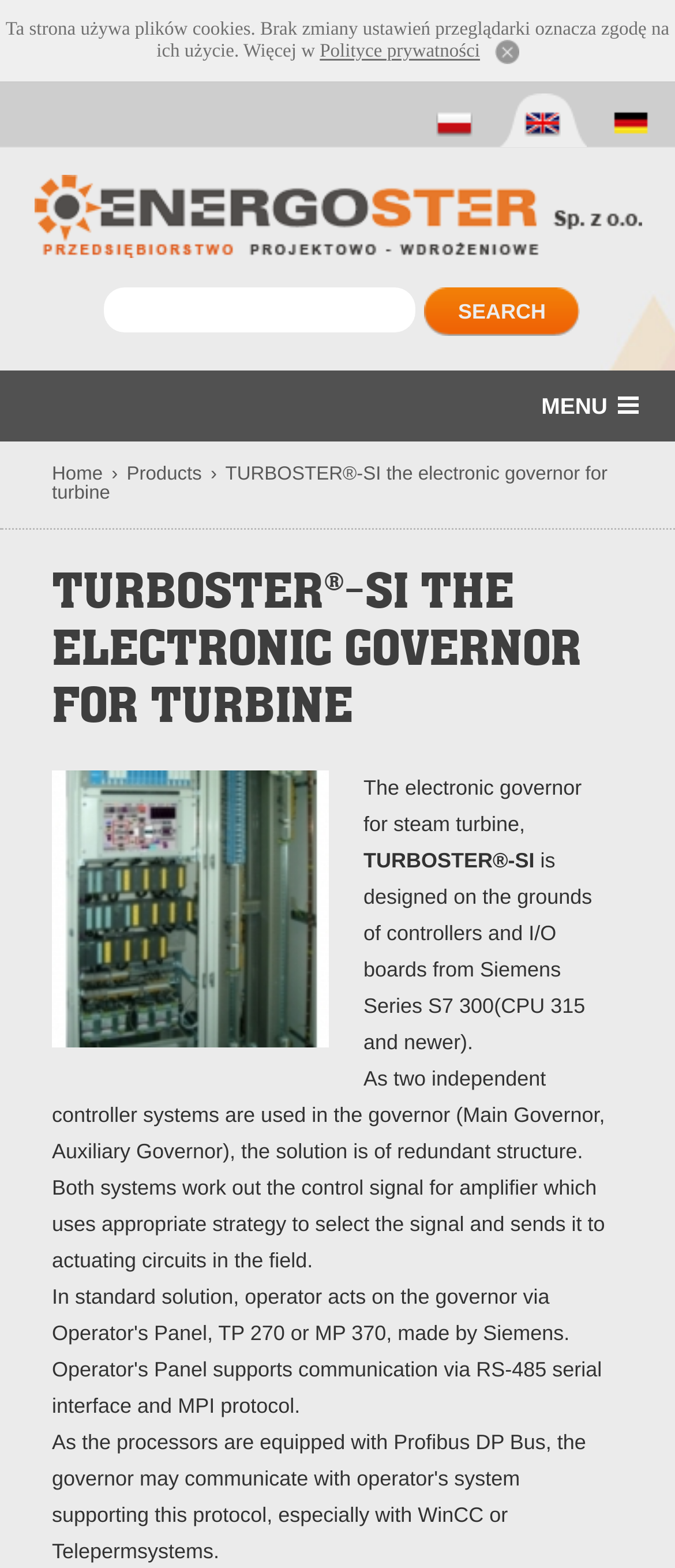Using the description: "Polityce prywatności", identify the bounding box of the corresponding UI element in the screenshot.

[0.474, 0.026, 0.711, 0.039]